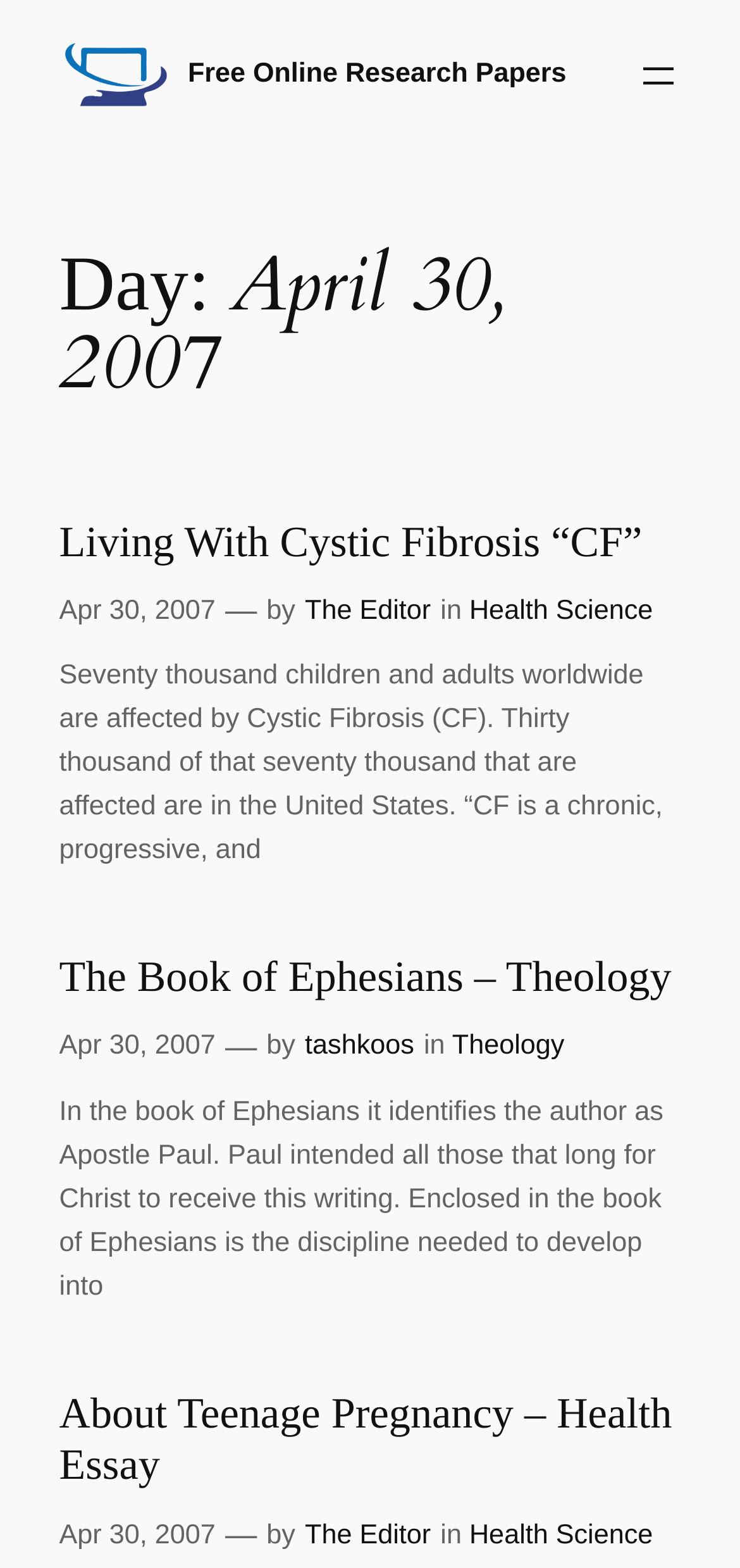What is the topic of the first research paper?
Please respond to the question thoroughly and include all relevant details.

I determined the answer by looking at the first heading element 'Living With Cystic Fibrosis “CF”' which is a link and has a bounding box coordinate of [0.08, 0.329, 0.868, 0.362]. This suggests that it is a title of a research paper.